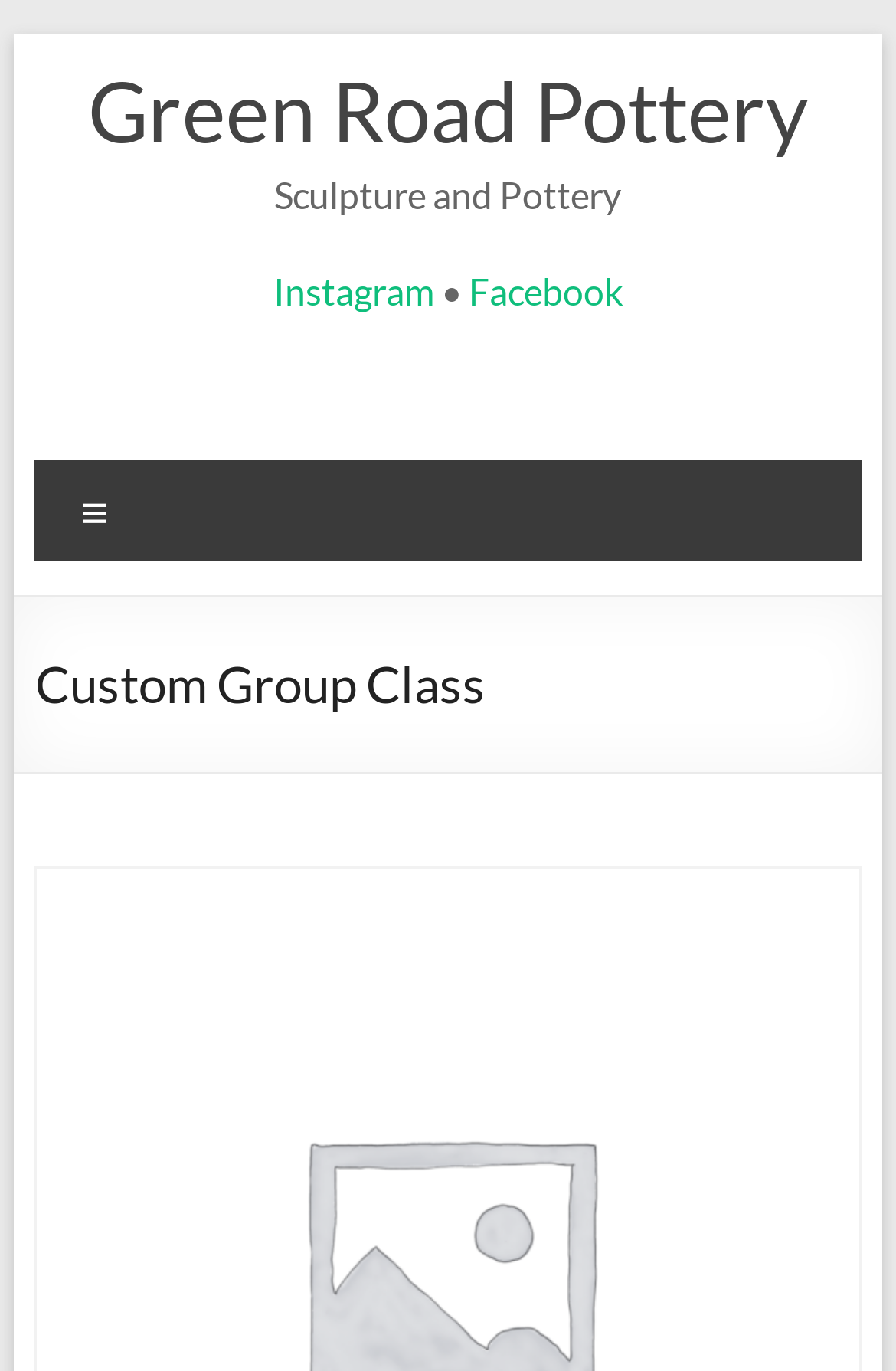What is the name of the pottery studio?
Please answer using one word or phrase, based on the screenshot.

Green Road Pottery